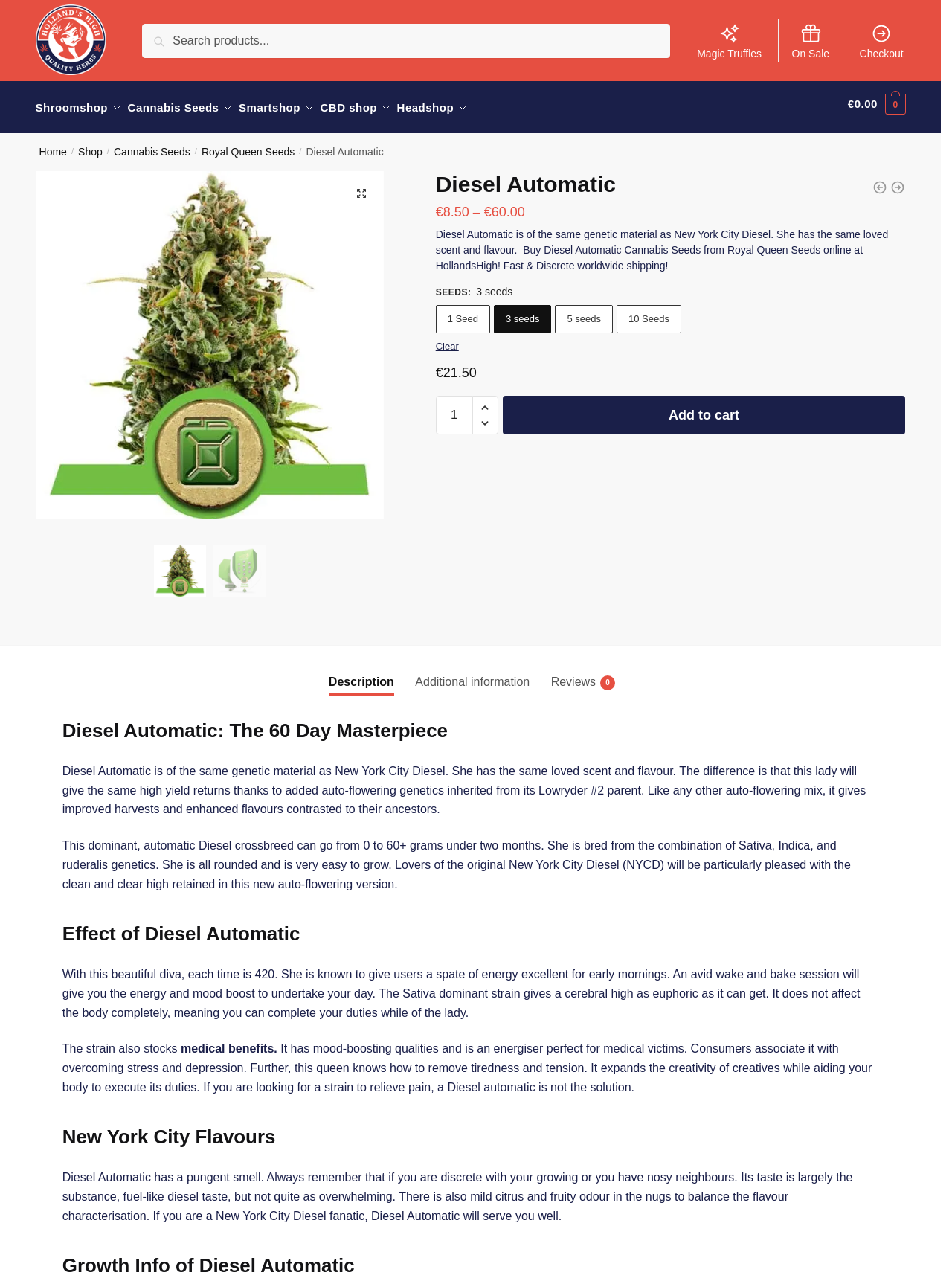Using the provided description: "Blue Mystic €8.00 – €55.00", find the bounding box coordinates of the corresponding UI element. The output should be four float numbers between 0 and 1, in the format [left, top, right, bottom].

[0.936, 0.134, 0.951, 0.151]